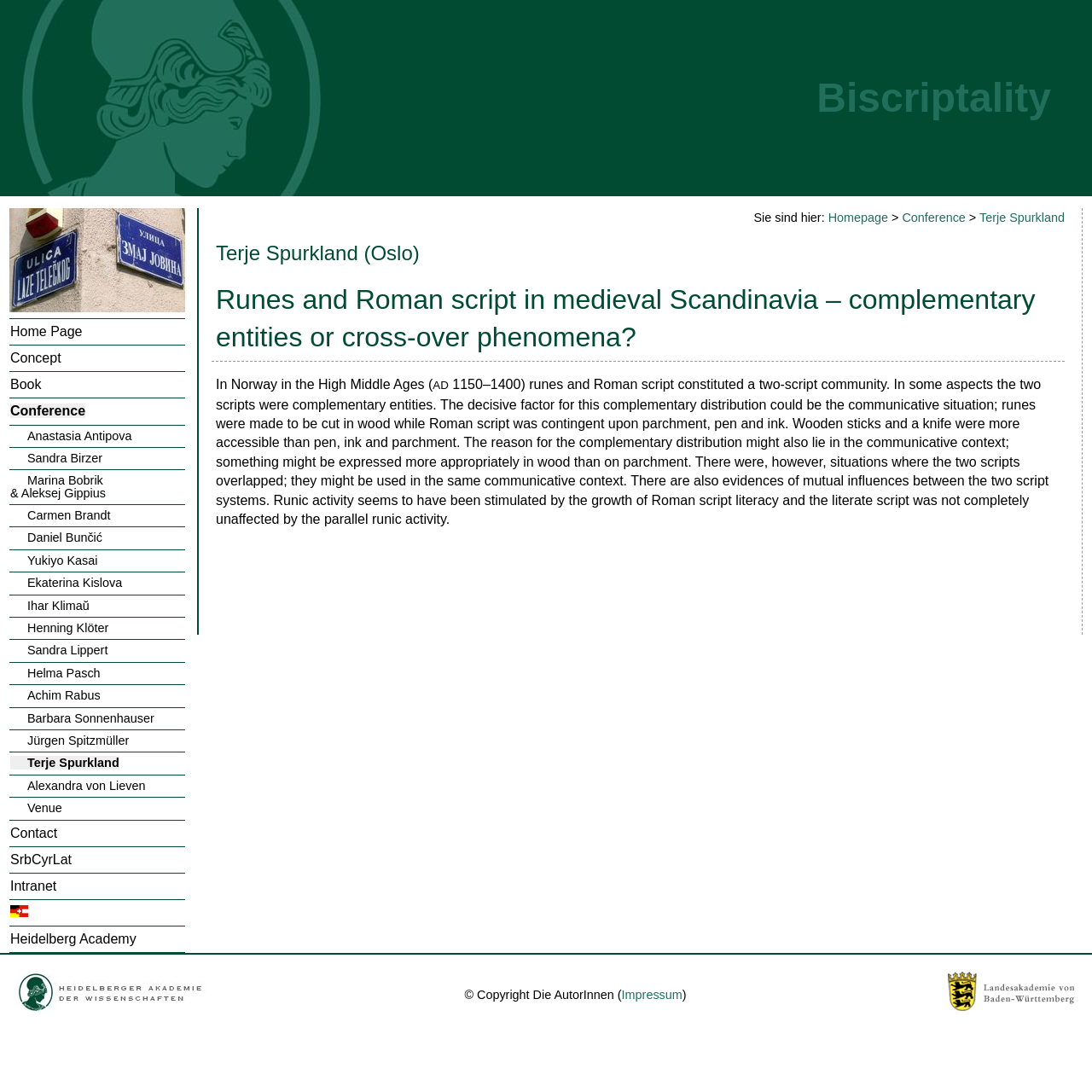Please identify the bounding box coordinates of the area that needs to be clicked to follow this instruction: "Click the Log In button".

None